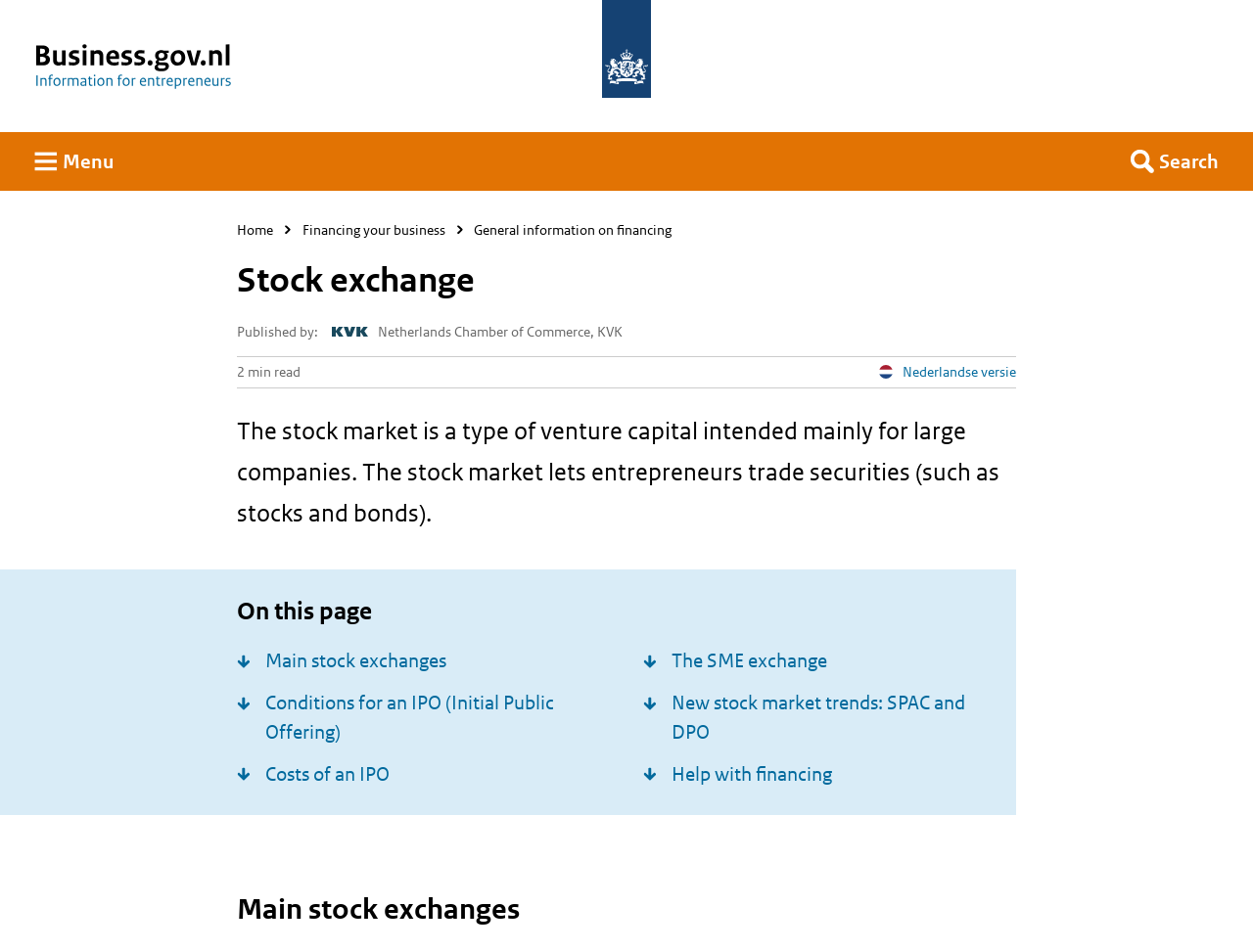Give a detailed account of the webpage.

The webpage is about the stock market, specifically how it works and its relevance to entrepreneurs. At the top, there are two "Skip to" links, one for navigation and one for main content, positioned side by side. Below them, there are two logos: the Dutch central government logo on the left and the Business.gov.nl logo on the right. 

A menu link and a search link are located on the top-left and top-right corners, respectively. The menu link has a dropdown list with links to "Home", "Financing your business", and "General information on financing". 

The main content area has a header section with a heading "Stock exchange" and some metadata, including the publisher "Netherlands Chamber of Commerce, KVK" and a "2 min read" indicator. 

Below the header, there is a brief introduction to the stock market, explaining that it is a type of venture capital for large companies and allows entrepreneurs to trade securities. 

The rest of the page is divided into sections, each with a heading and links to related topics. The sections include "On this page", "Main stock exchanges", "Conditions for an IPO (Initial Public Offering)", "Costs of an IPO", "The SME exchange", "New stock market trends: SPAC and DPO", and "Help with financing".